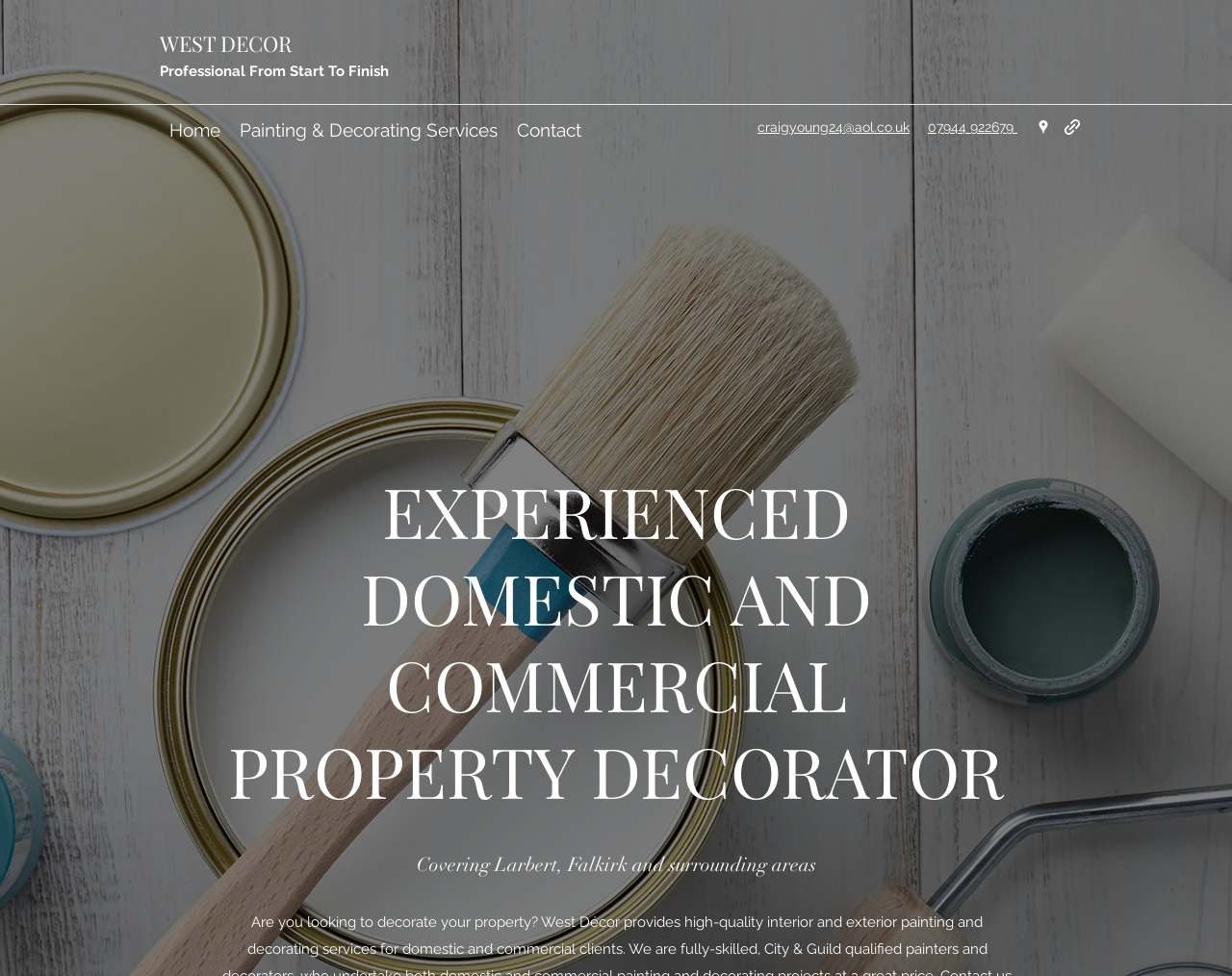Given the element description Home, predict the bounding box coordinates for the UI element in the webpage screenshot. The format should be (top-left x, top-left y, bottom-right x, bottom-right y), and the values should be between 0 and 1.

[0.13, 0.118, 0.187, 0.148]